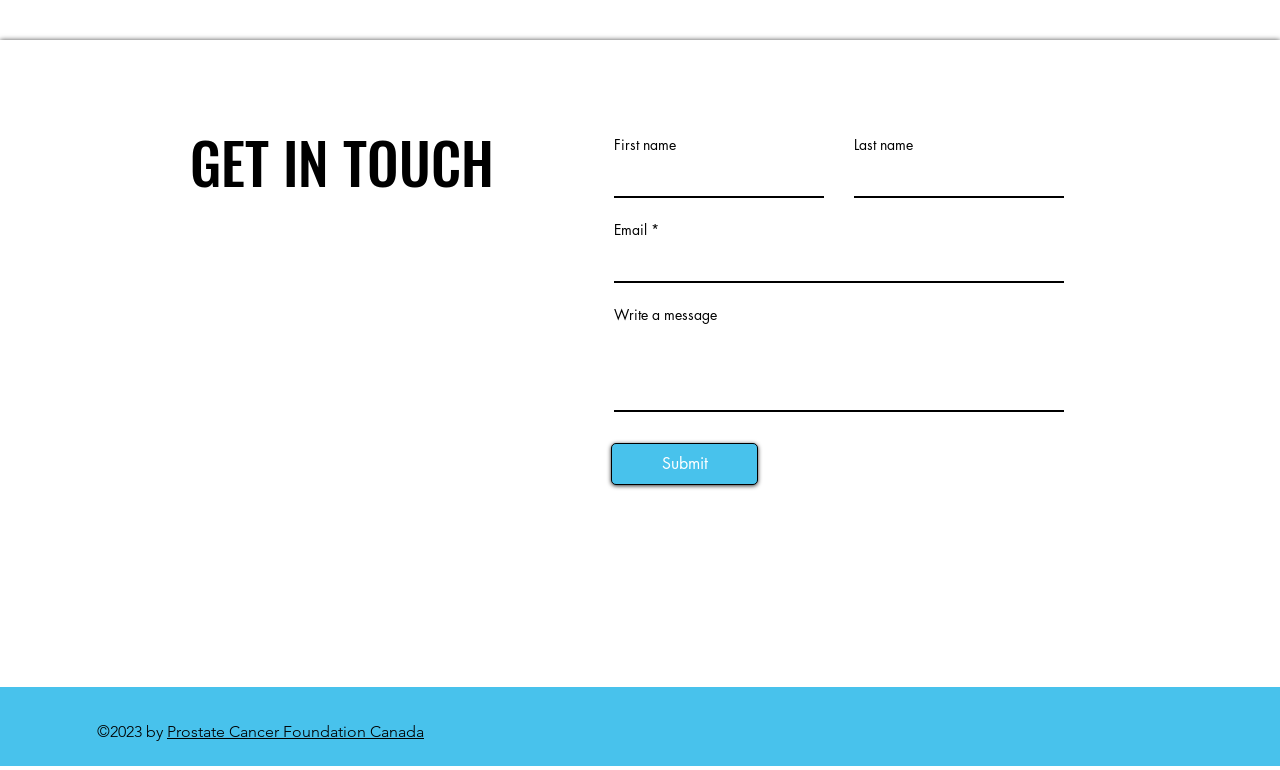Can you find the bounding box coordinates for the element that needs to be clicked to execute this instruction: "Enter first name"? The coordinates should be given as four float numbers between 0 and 1, i.e., [left, top, right, bottom].

[0.48, 0.199, 0.644, 0.257]